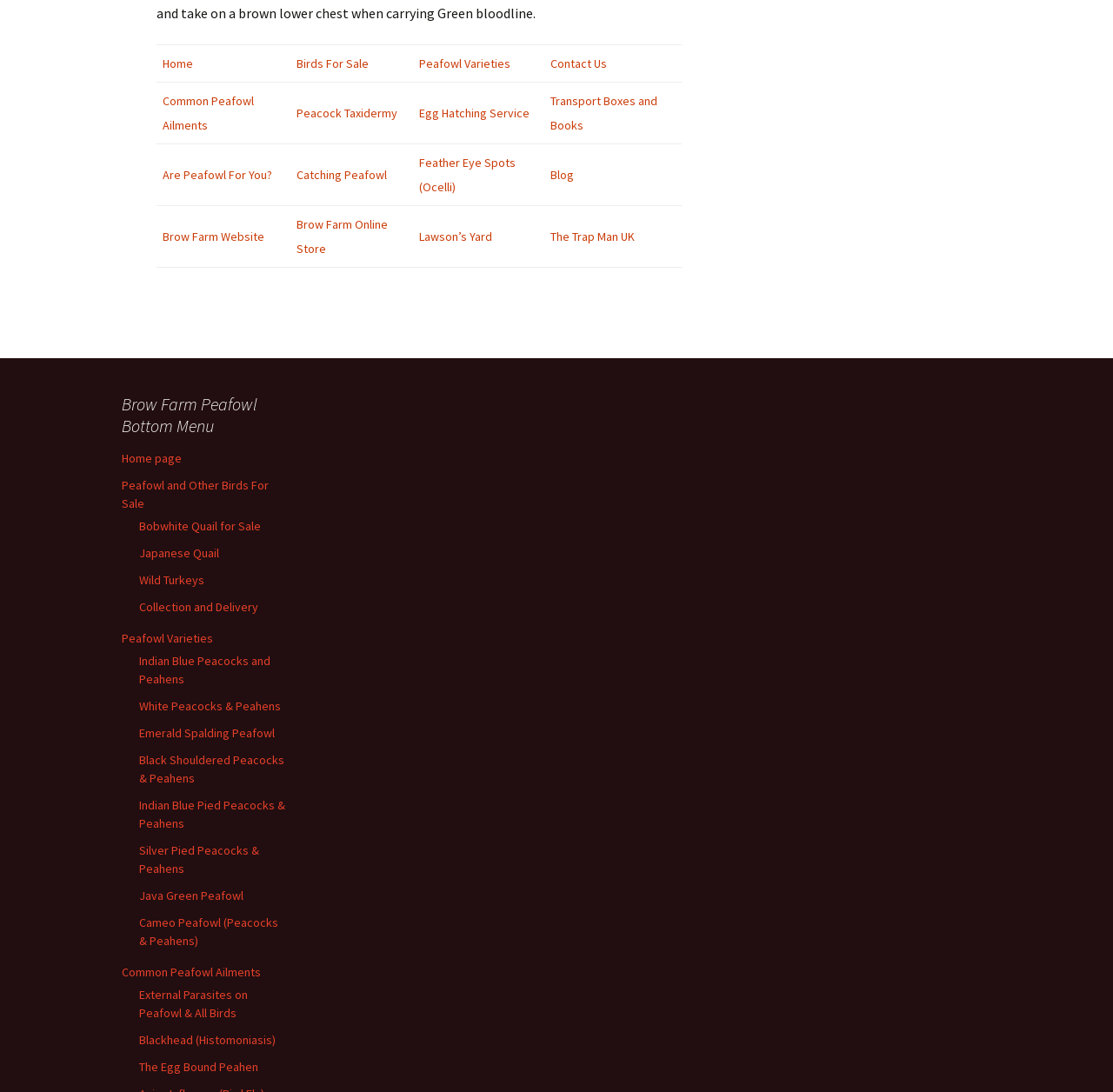Identify the bounding box for the described UI element: "Lawson’s Yard".

[0.376, 0.21, 0.442, 0.224]